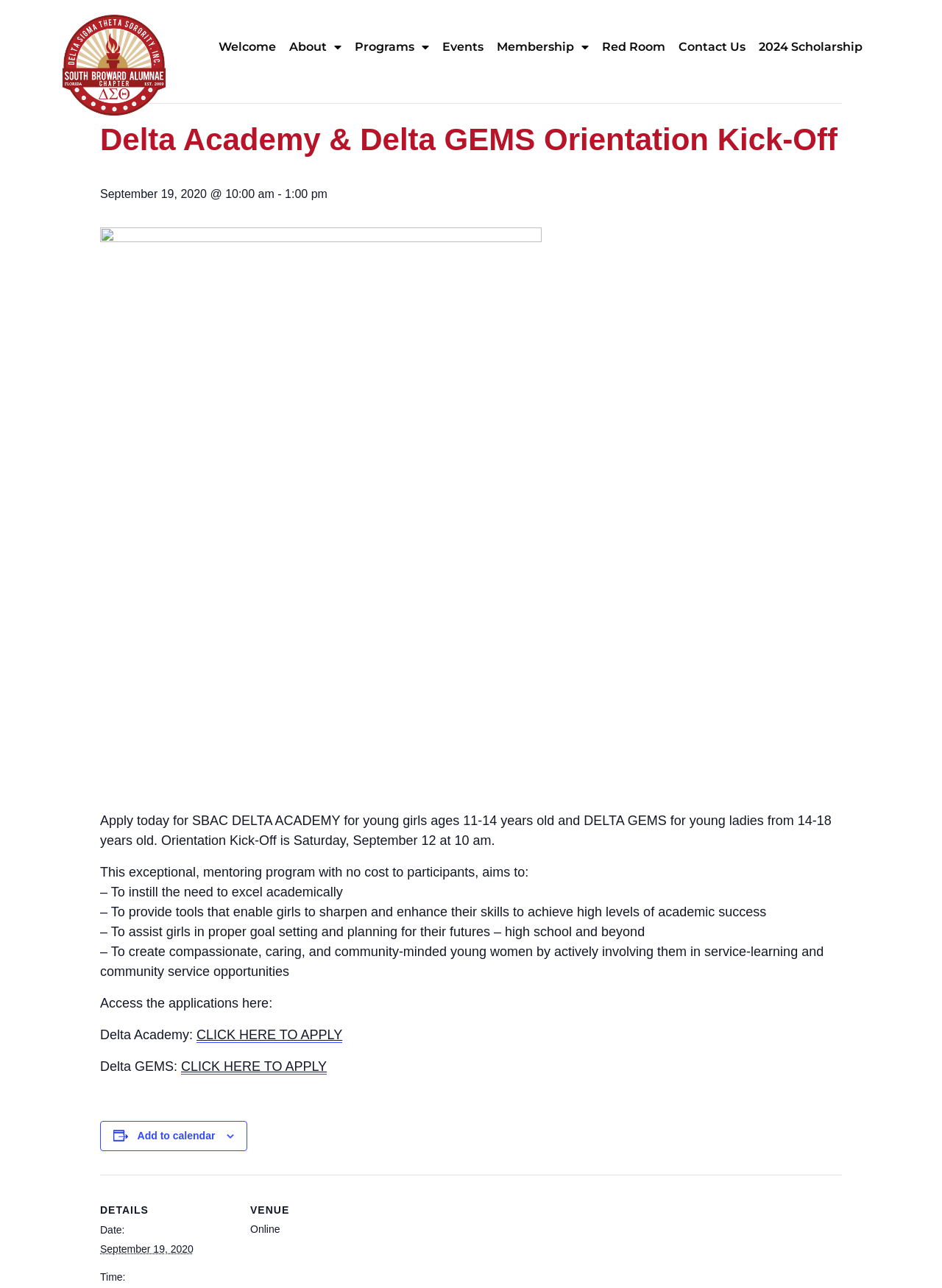Where is the event taking place?
Using the image, answer in one word or phrase.

Online